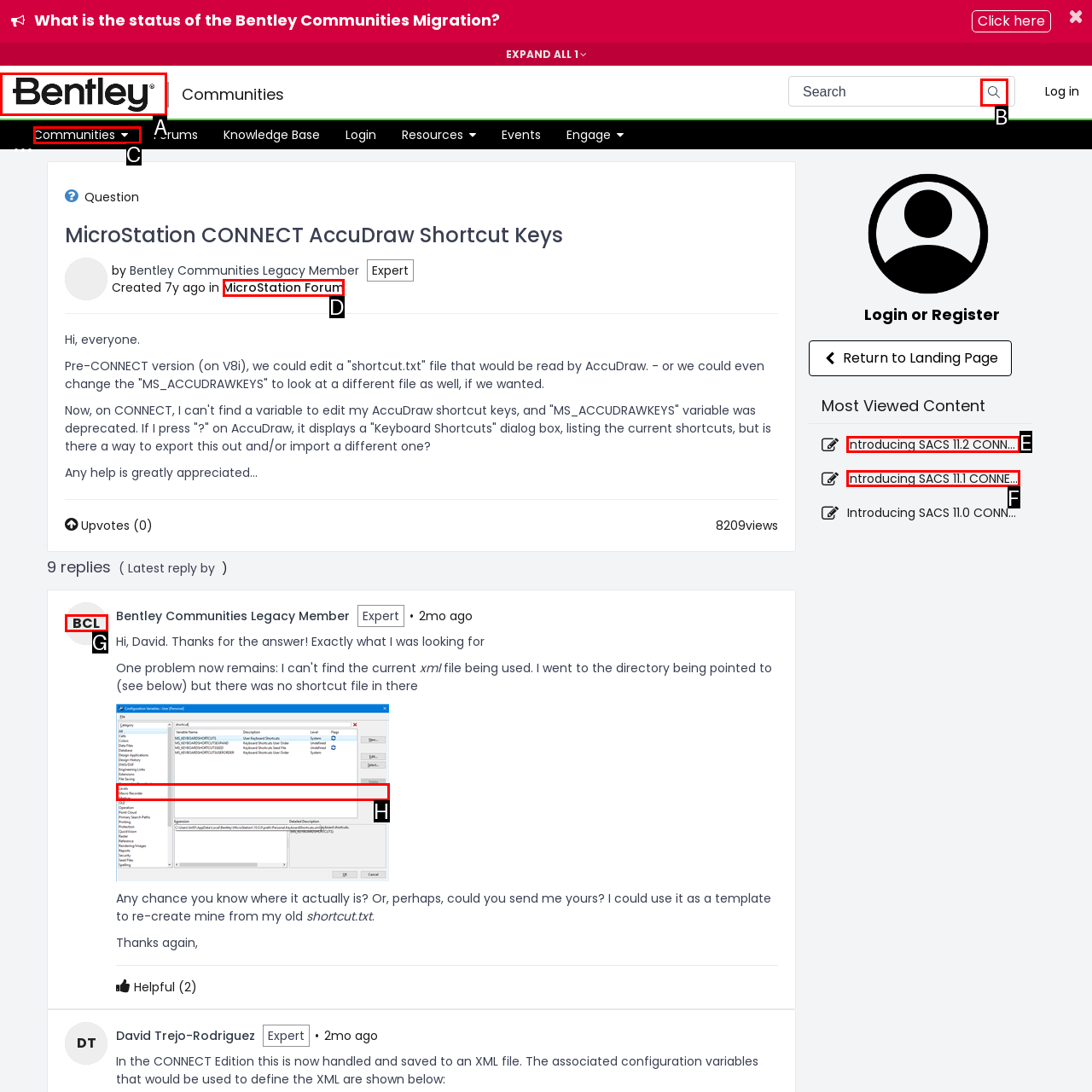Determine which UI element I need to click to achieve the following task: Go to the homepage Provide your answer as the letter of the selected option.

A